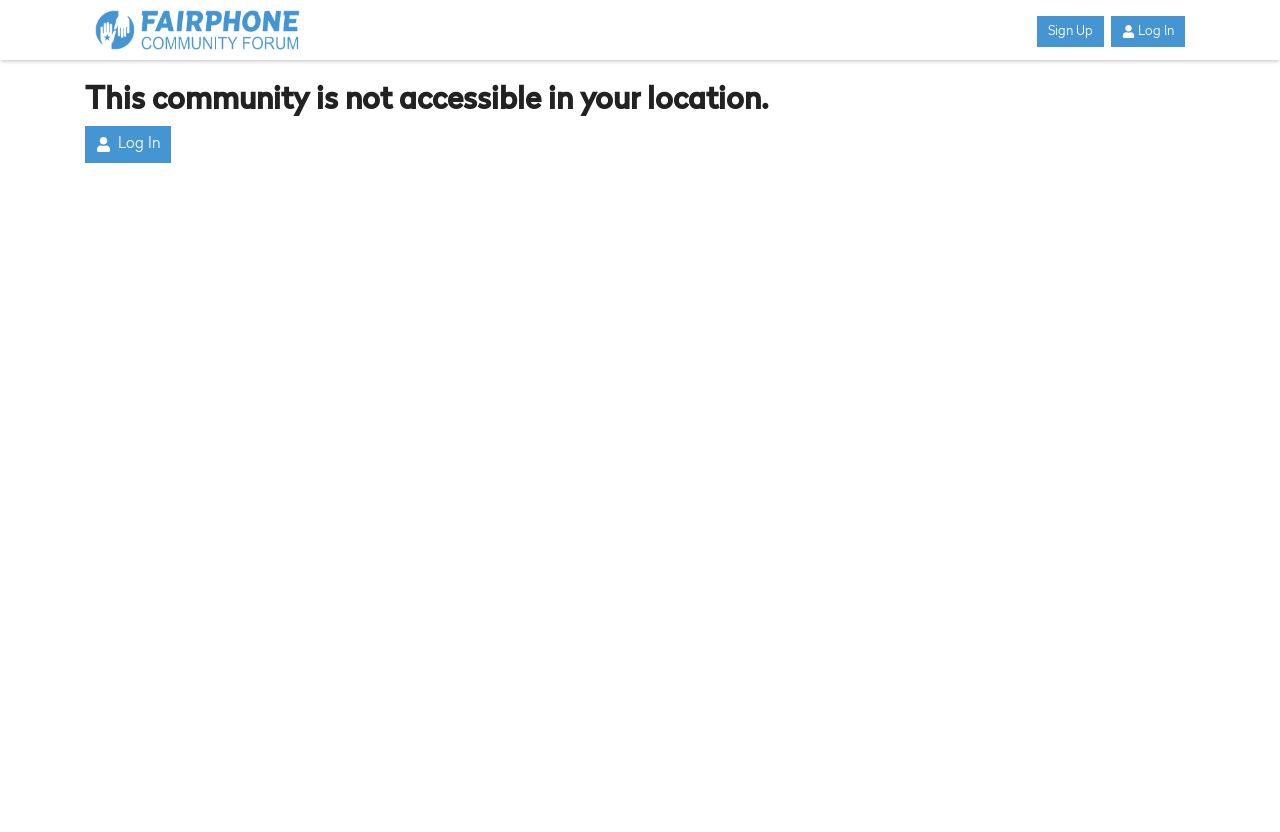Answer in one word or a short phrase: 
Is the community accessible in the current location?

No